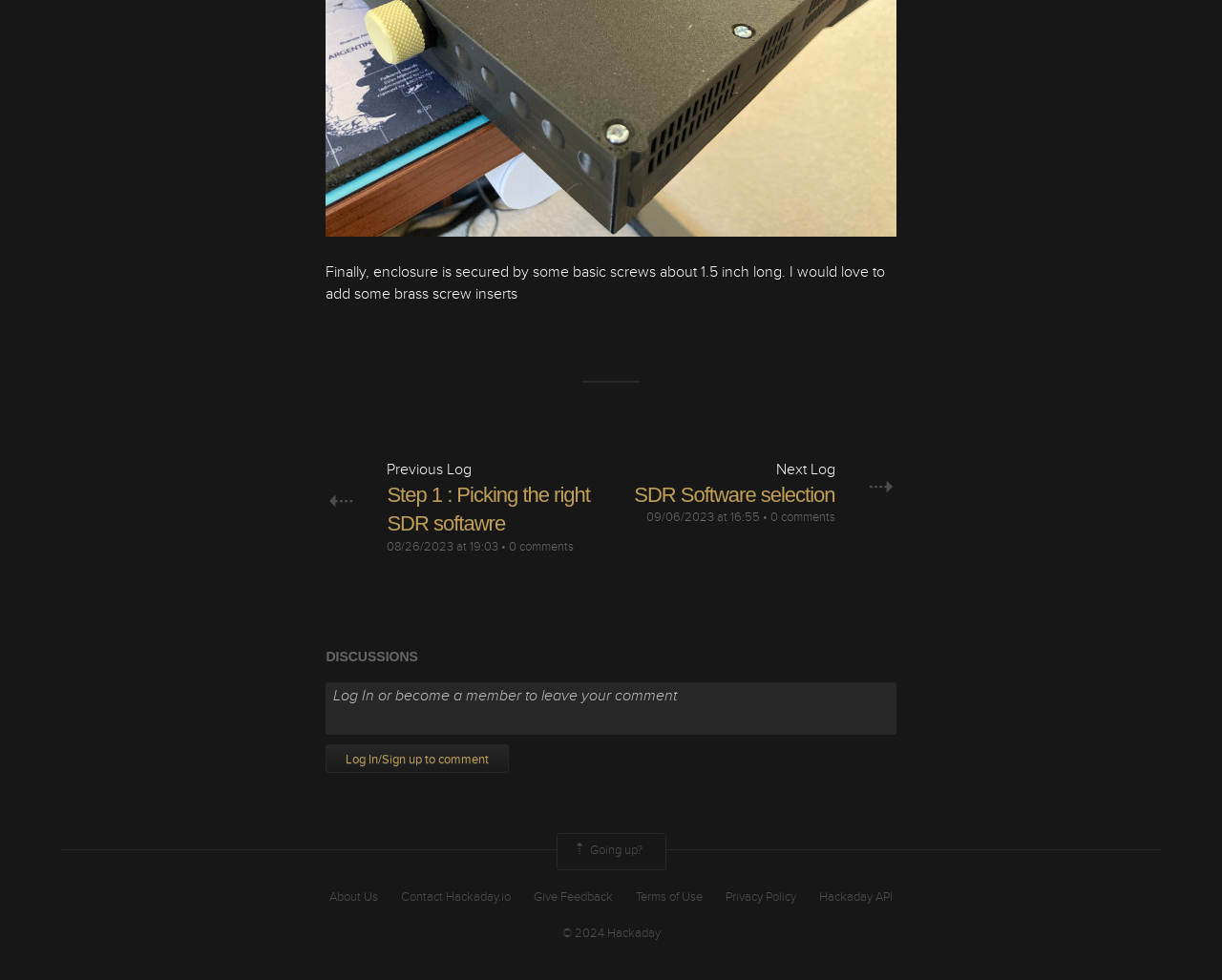Respond to the following question using a concise word or phrase: 
What is the date of the second log?

09/06/2023